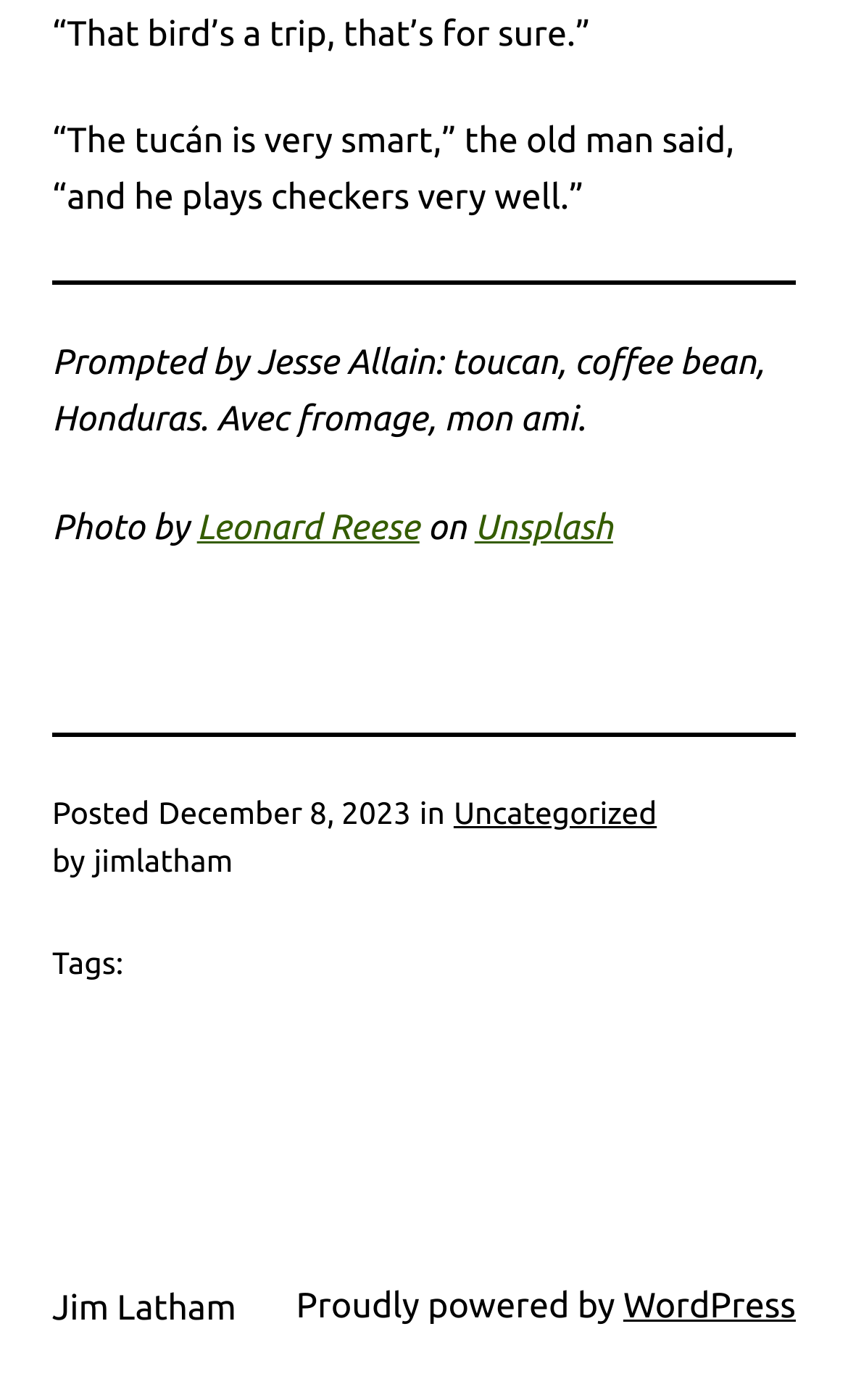Extract the bounding box for the UI element that matches this description: "aria-label="Share story"".

None